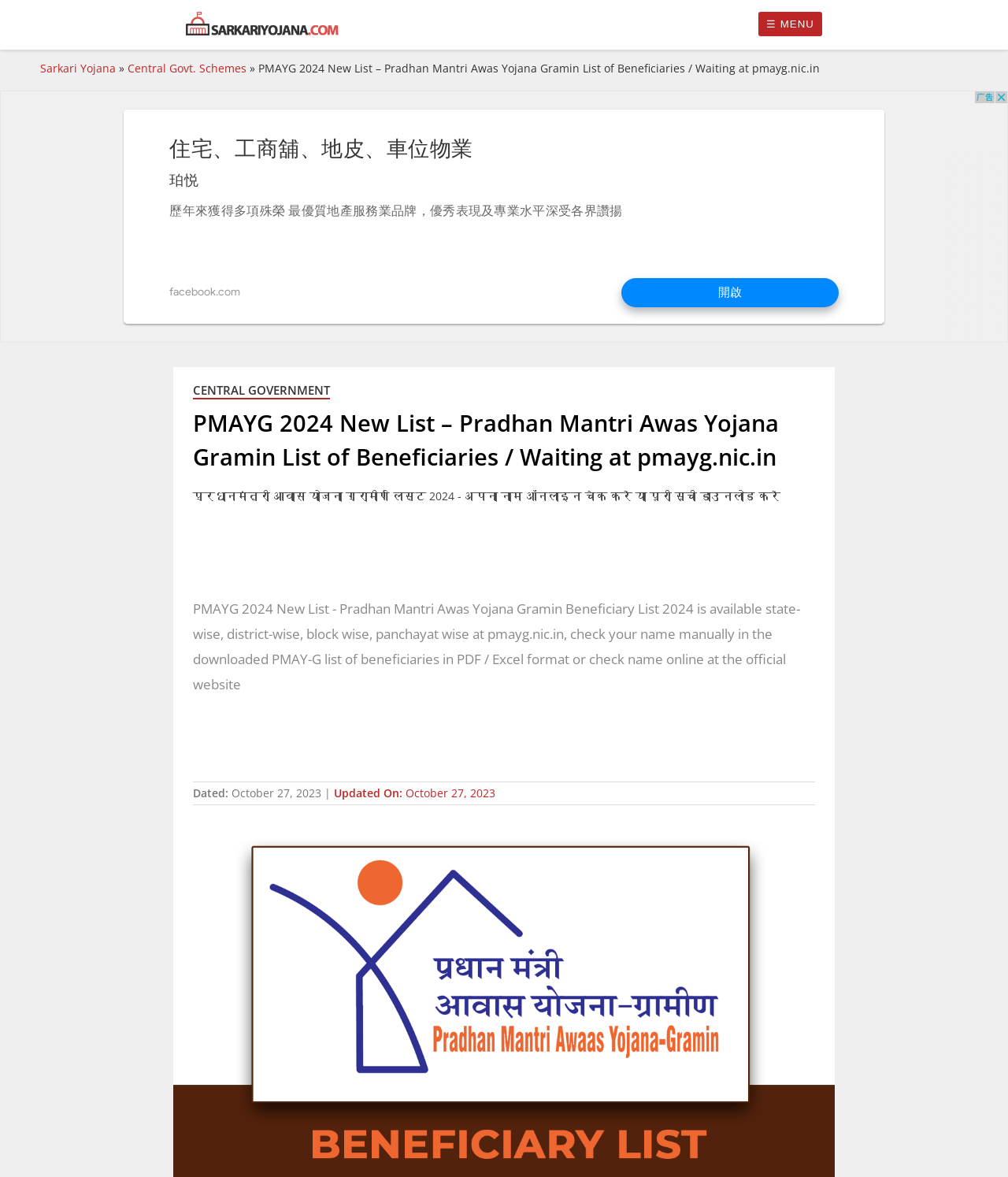Determine the bounding box coordinates for the UI element described. Format the coordinates as (top-left x, top-left y, bottom-right x, bottom-right y) and ensure all values are between 0 and 1. Element description: Sarkari Yojana

[0.04, 0.052, 0.115, 0.064]